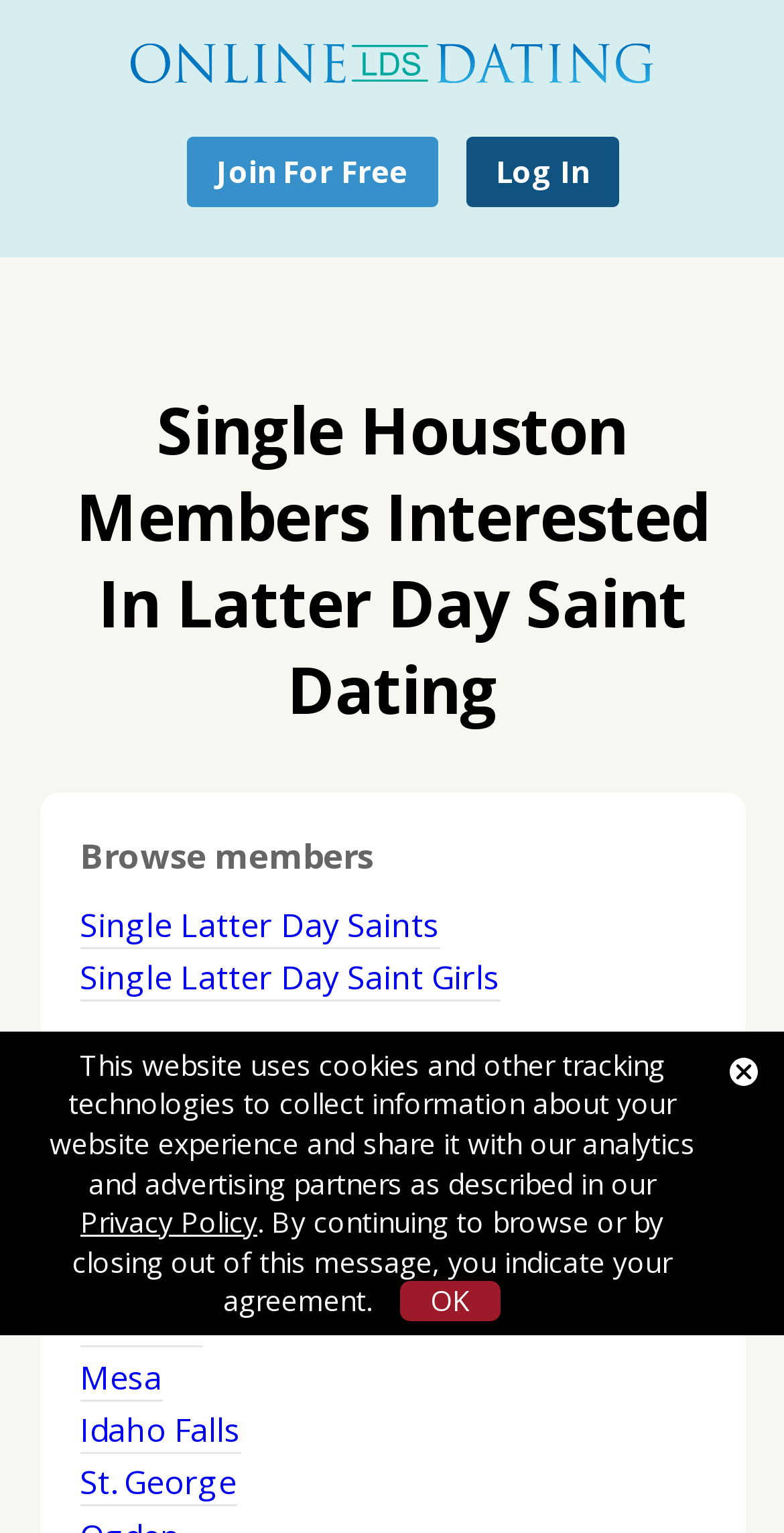How many main sections are on the webpage?
Please ensure your answer to the question is detailed and covers all necessary aspects.

Based on the headings and links on the page, I identify three main sections: a section for browsing members, a section for top cities in the United States, and a section for website information (e.g., the cookie policy notification).